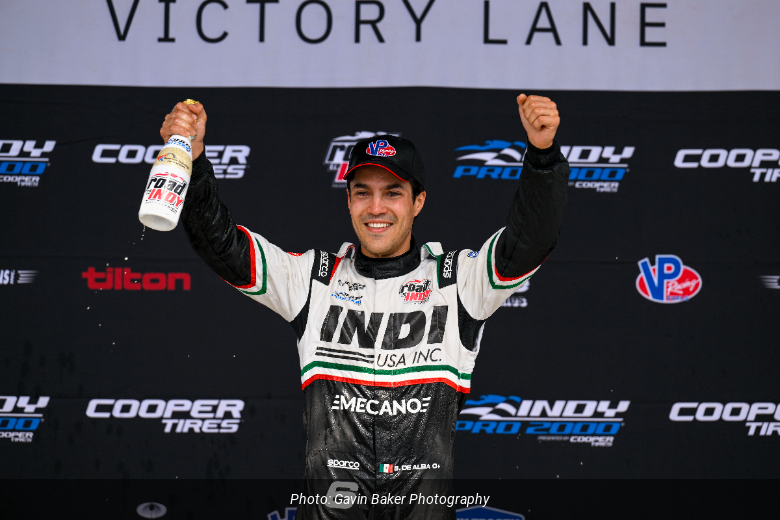Generate a detailed explanation of the scene depicted in the image.

In an exhilarating moment of triumph, Salvador De Alba celebrates in Victory Lane after securing a significant achievement in the USF Pro 2000 series. Clad in his racing suit adorned with the logos of INDY USA and Mecano, De Alba raises a celebratory bottle, exemplifying the joy and fervor of victory. His enthusiastic gesture, coupled with a beaming smile, showcases his dedication and passion for racing. This image, captured by Gavin Baker Photography, highlights not only De Alba's personal success but also his journey as he transitions to Exclusive Autosport for the 2023 season, aiming to continue his impressive performance from the previous year.